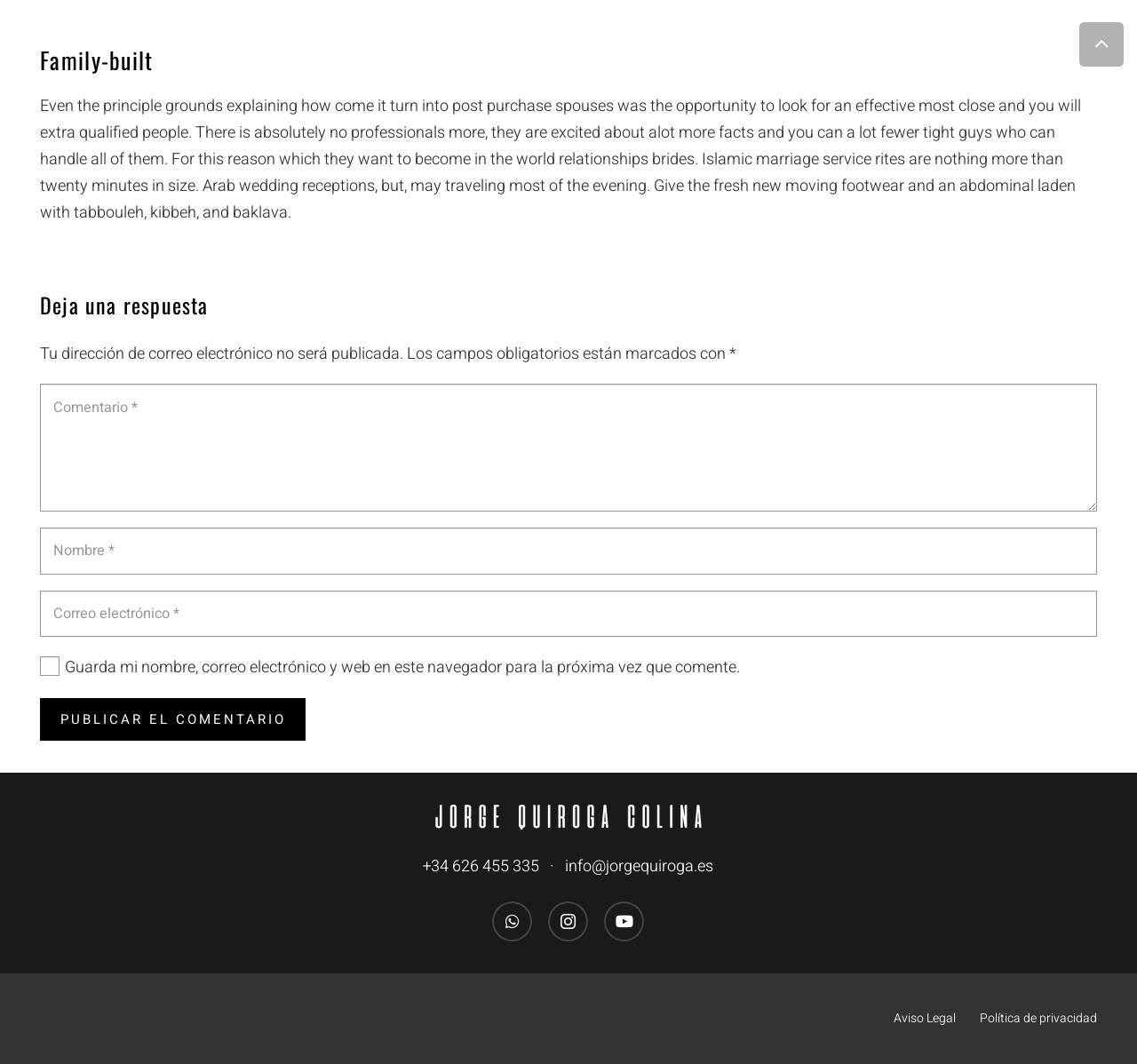Please specify the bounding box coordinates of the area that should be clicked to accomplish the following instruction: "Enter your name". The coordinates should consist of four float numbers between 0 and 1, i.e., [left, top, right, bottom].

[0.035, 0.496, 0.965, 0.54]